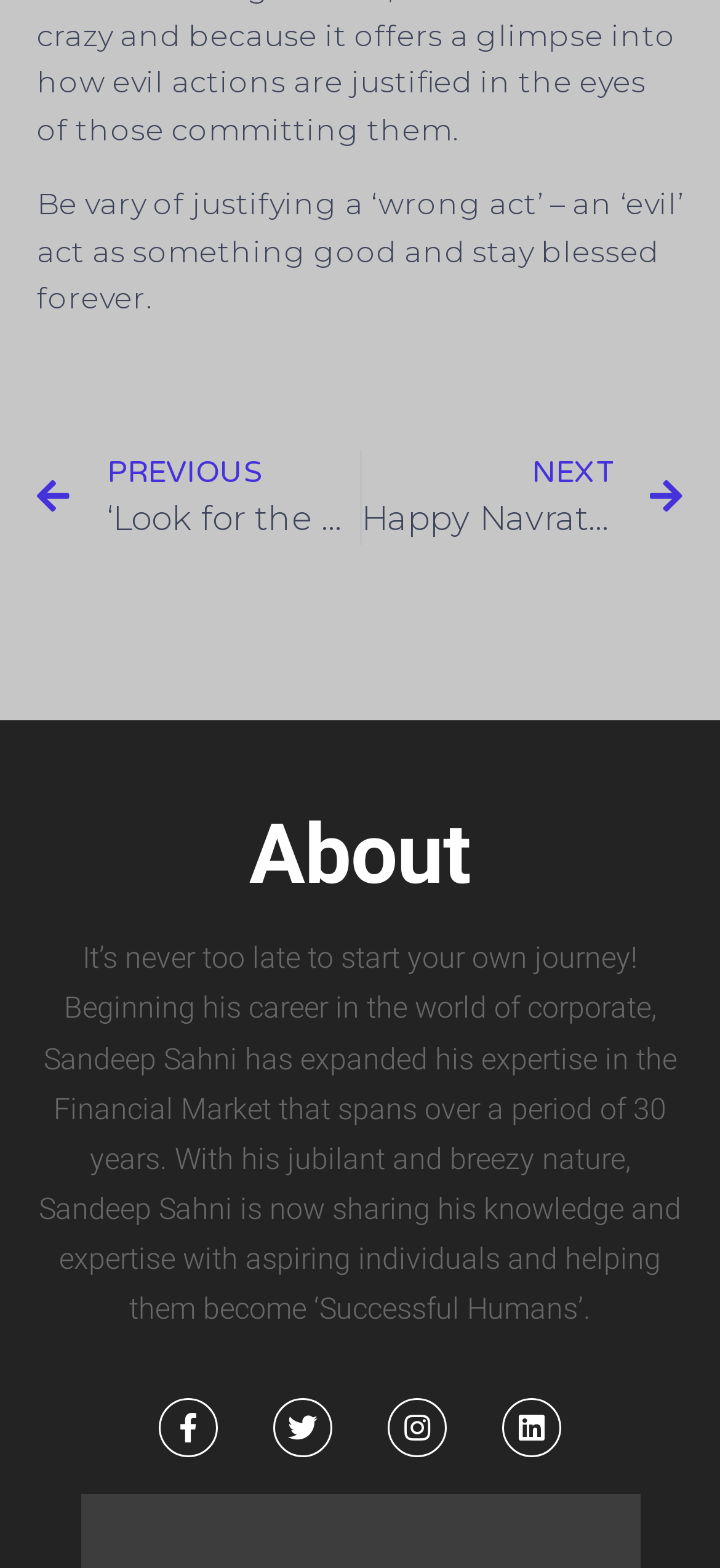Given the webpage screenshot and the description, determine the bounding box coordinates (top-left x, top-left y, bottom-right x, bottom-right y) that define the location of the UI element matching this description: Twitter

[0.379, 0.892, 0.462, 0.929]